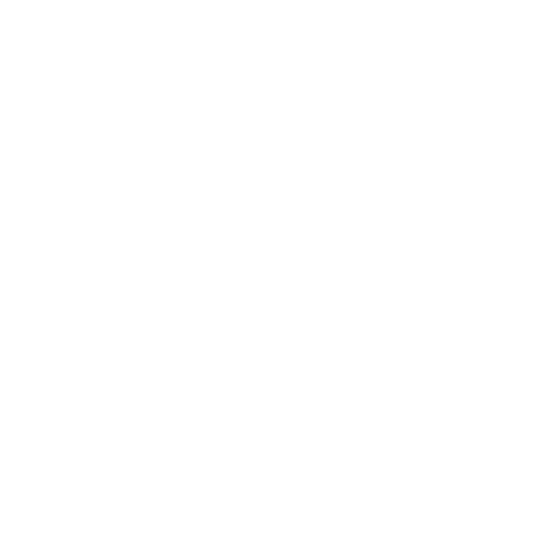Respond with a single word or short phrase to the following question: 
Where was the crystal mined?

Corinto, Minas Gerais, Brazil